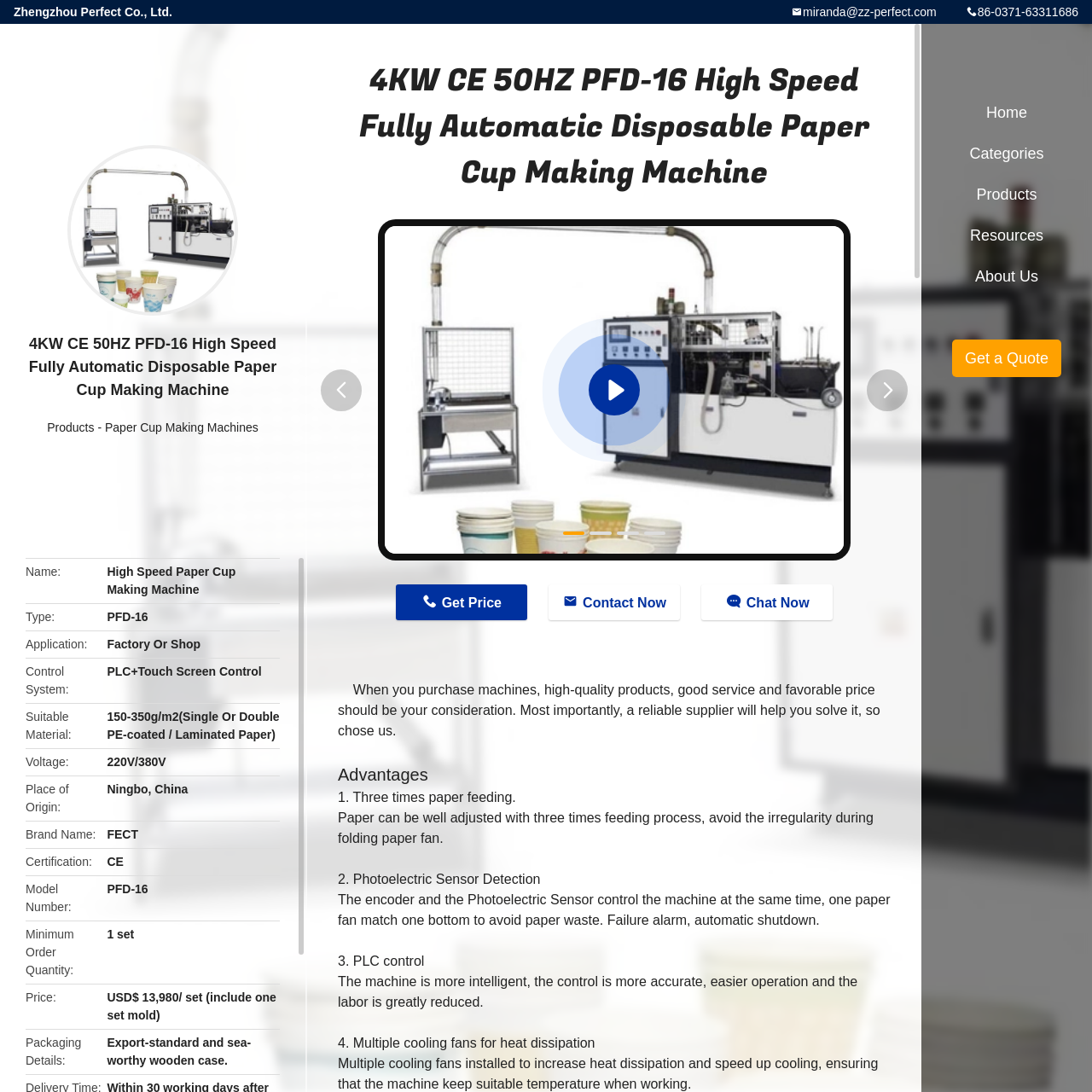Give a detailed narrative of the image enclosed by the red box.

The image showcases the "4KW CE 50HZ PFD-16 High Speed Fully Automatic Disposable Paper Cup Making Machine." This machine is designed for efficient production, featuring advanced technology and automation to streamline the manufacturing process for disposable paper cups. It operates with a voltage range of 220V/380V and is suitable for a variety of materials, including PE-coated and laminated paper. This specific model, the PFD-16, is noted for its high speed and reliable performance, making it an ideal choice for factories and shops focused on producing quality disposable products. The machine is equipped with a PLC and touch screen control system, enhancing user interface and operational accuracy.